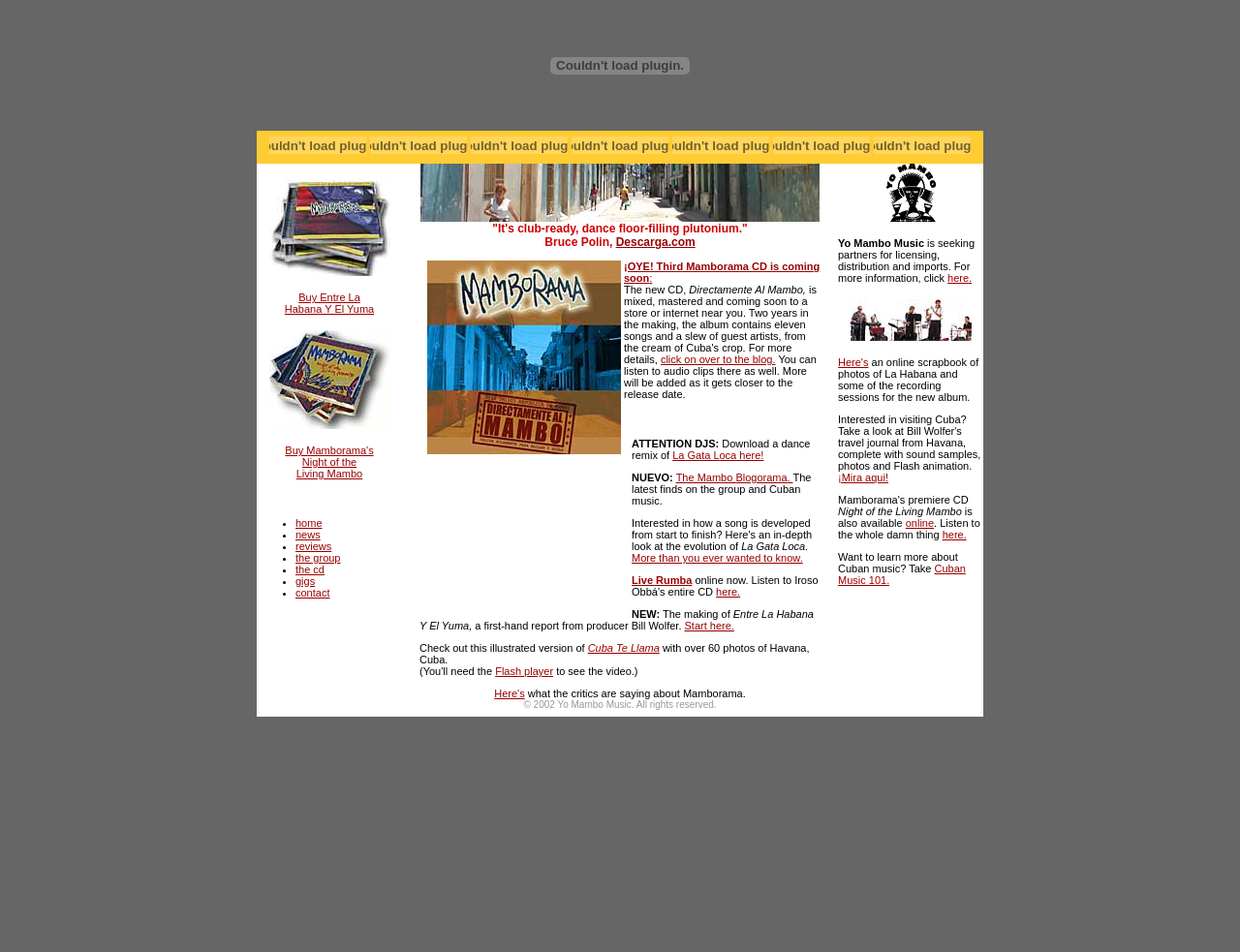Identify the bounding box coordinates for the element that needs to be clicked to fulfill this instruction: "Check archives". Provide the coordinates in the format of four float numbers between 0 and 1: [left, top, right, bottom].

None